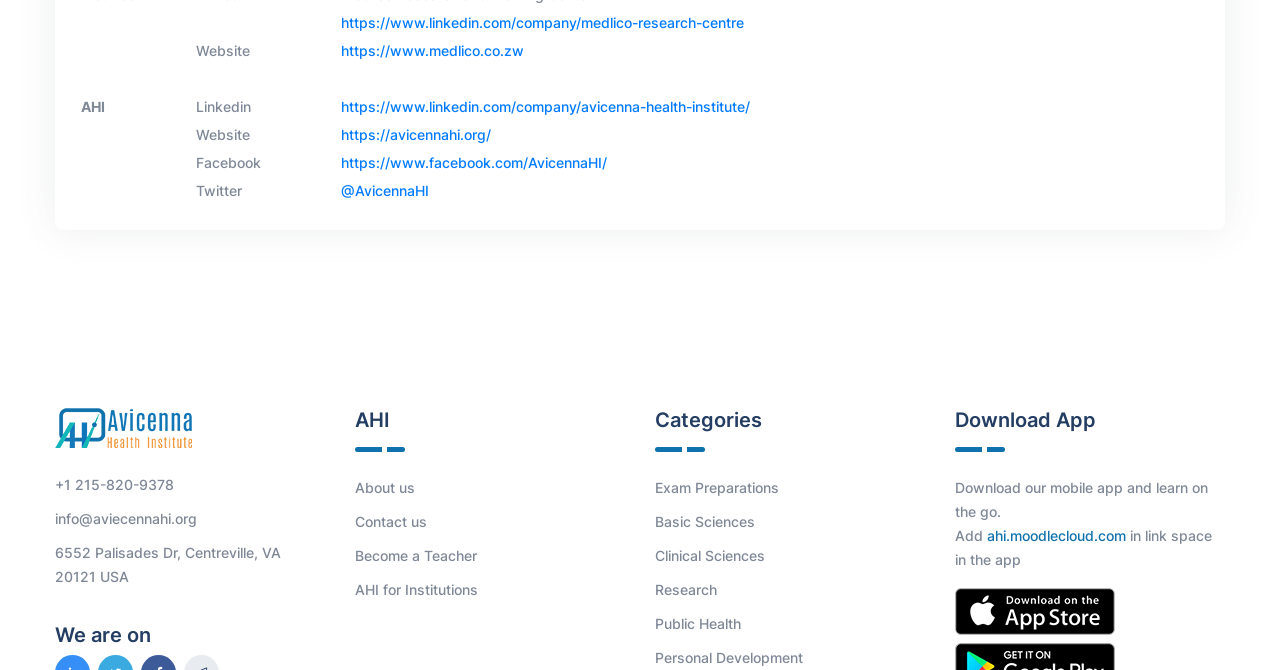What is the category 'Research' linked to?
Provide a thorough and detailed answer to the question.

I found the answer by looking at the categories section, where 'Research' is a link, indicating that it is linked to a webpage or a section.